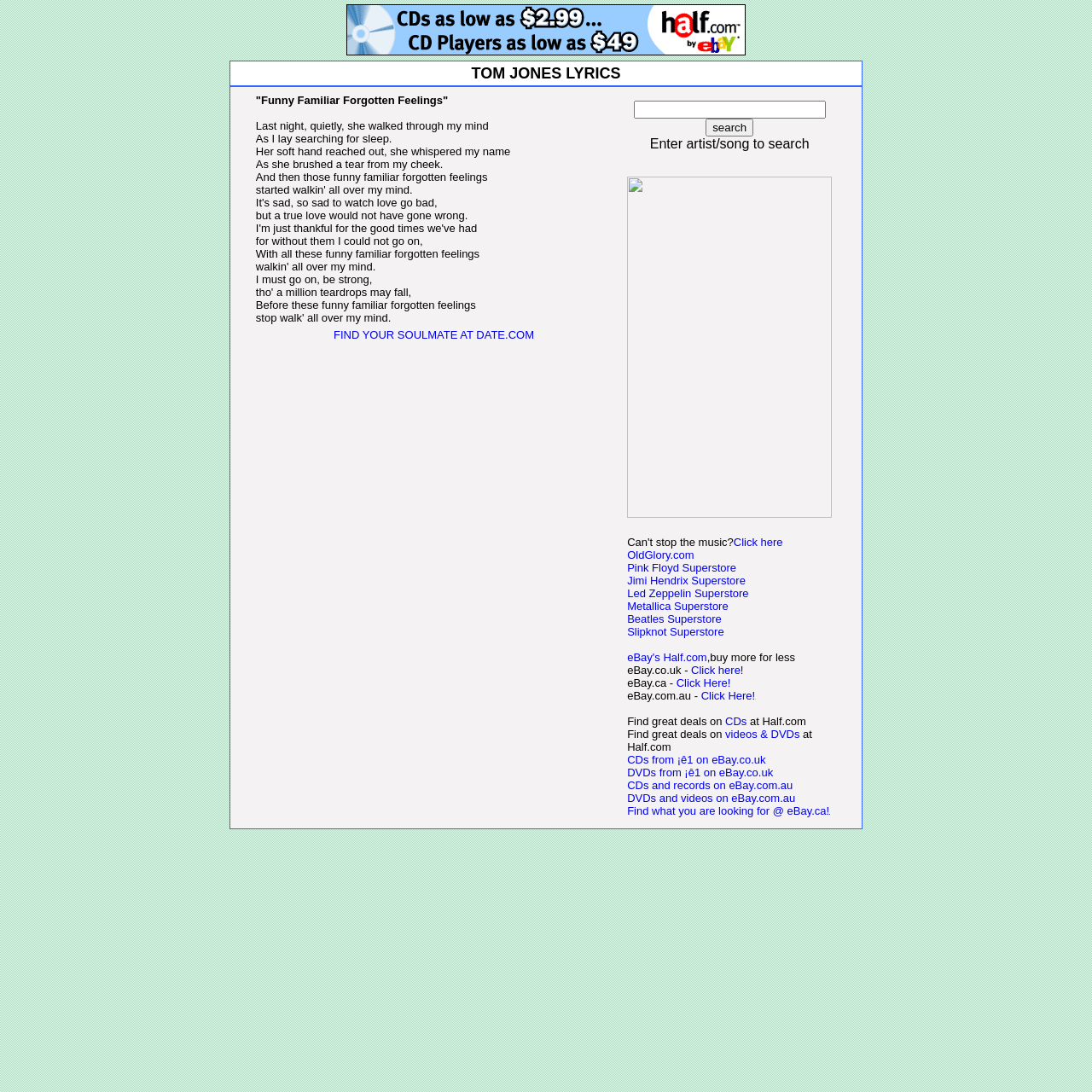What is the purpose of the search box?
Look at the screenshot and provide an in-depth answer.

The search box is located below the lyrics section, and it allows users to search for an artist or song. The search box is accompanied by a search button, which submits the search query when clicked.